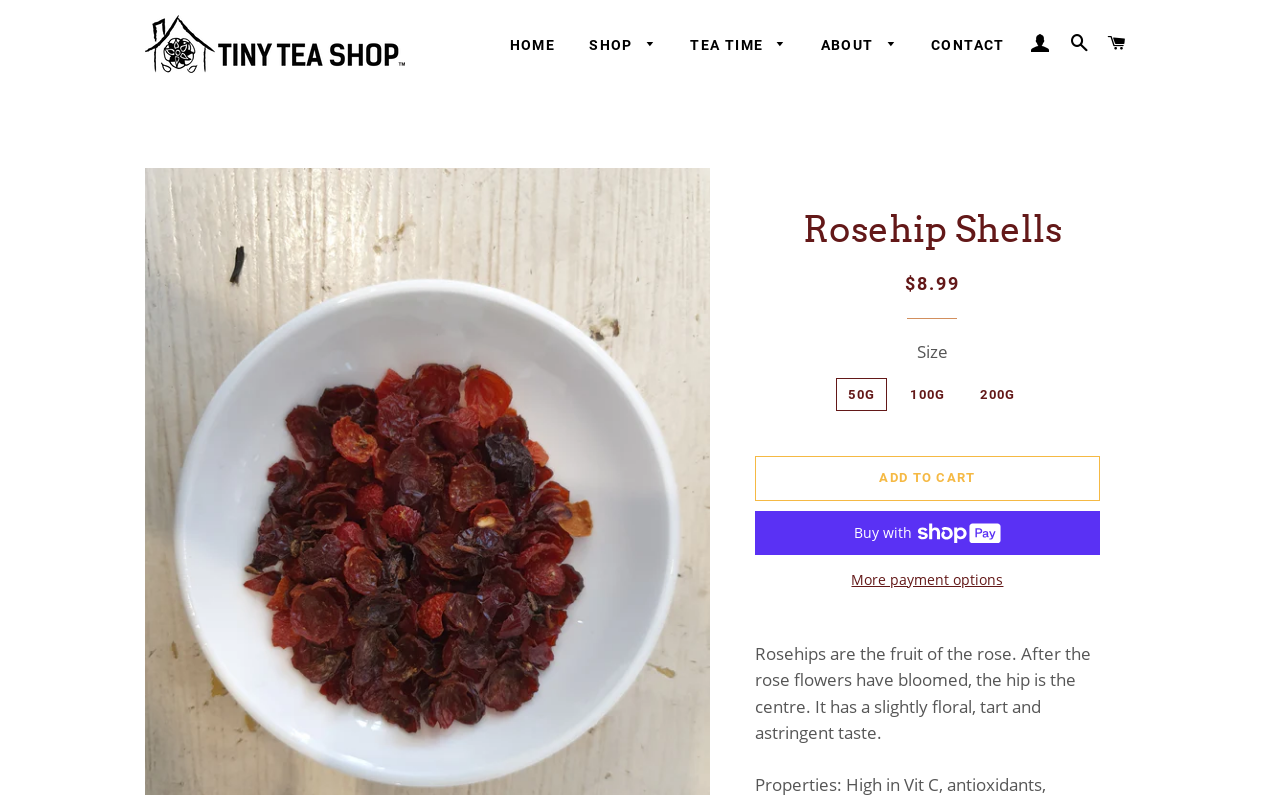Provide a short answer using a single word or phrase for the following question: 
What is the name of the tea shop?

Tiny Tea Shop